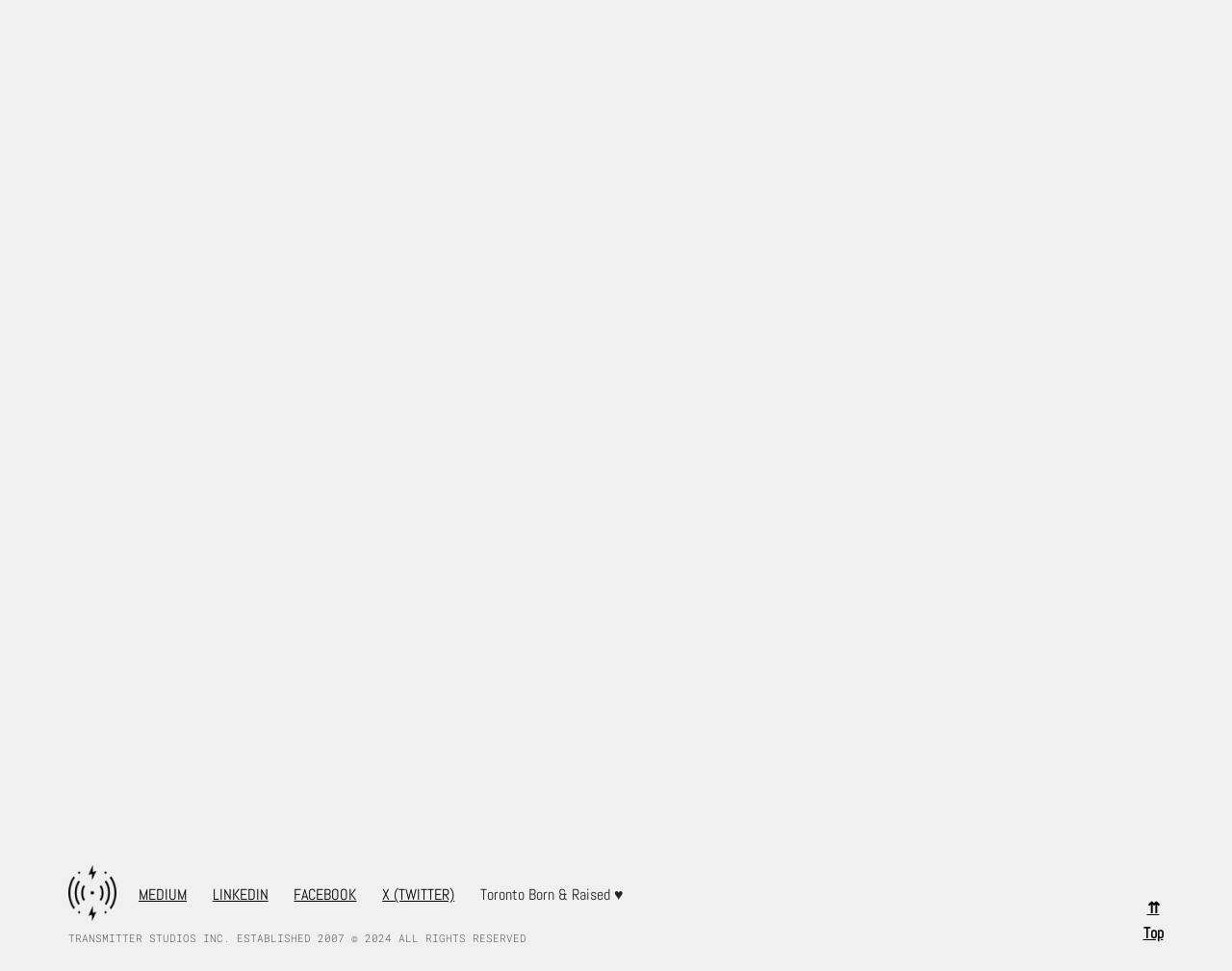Using a single word or phrase, answer the following question: 
What is the link at the top-right corner of the page?

⇈ Top